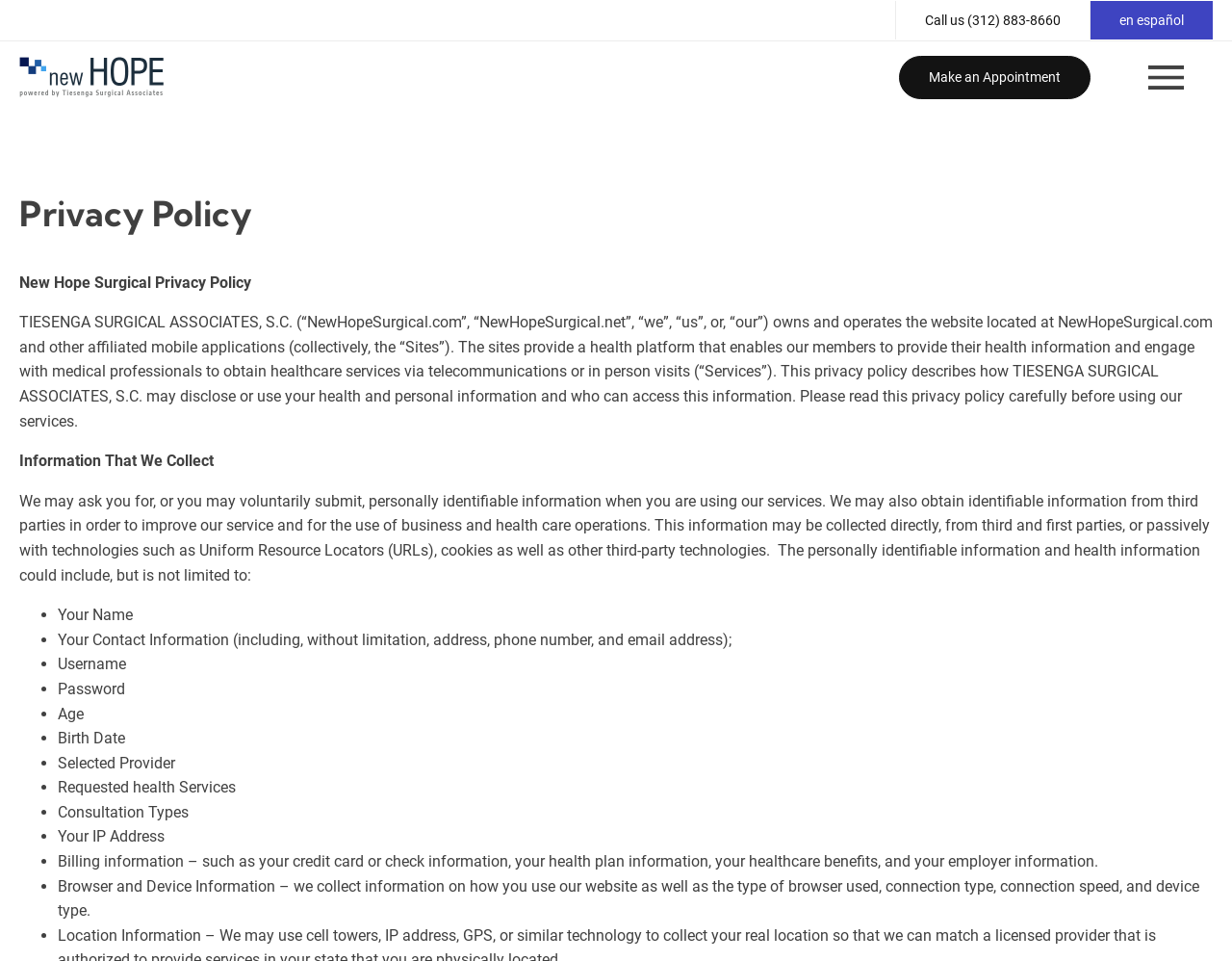Answer the following inquiry with a single word or phrase:
What type of information does the website collect?

Personally identifiable information